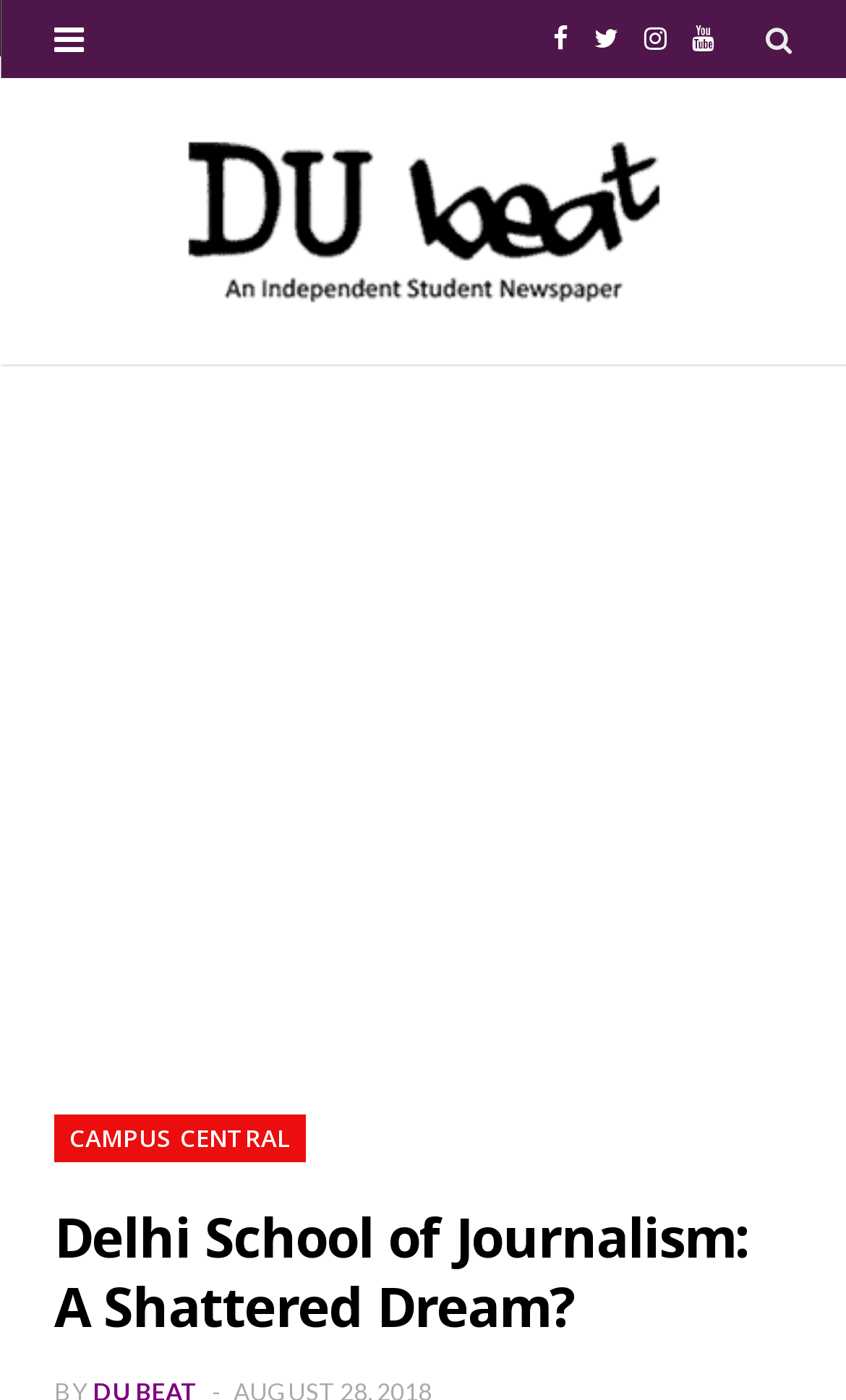Generate a detailed explanation of the webpage's features and information.

The webpage appears to be an article from an independent student newspaper, DU Beat, with a focus on Delhi University. At the top right corner, there are four social media links, including Facebook, Twitter, Instagram, and YouTube, each represented by an icon. Below these icons, there is a larger link to the DU Beat website, accompanied by an image with the same name.

The main content of the webpage is an article titled "Delhi School of Journalism: A Shattered Dream?", which takes up most of the page. The article's title is prominently displayed at the top center of the page. Above the article title, there is a link to the "CAMPUS CENTRAL" section.

On the left side of the page, there is a large advertisement iframe that spans almost the entire height of the page. The webpage also has a navigation link at the top left corner, represented by a hamburger icon.

The article itself appears to discuss the Delhi School of Journalism, specifically mentioning a self-financing journalism course with a high annual fee of 70,000 INR, which lacks a media lab.